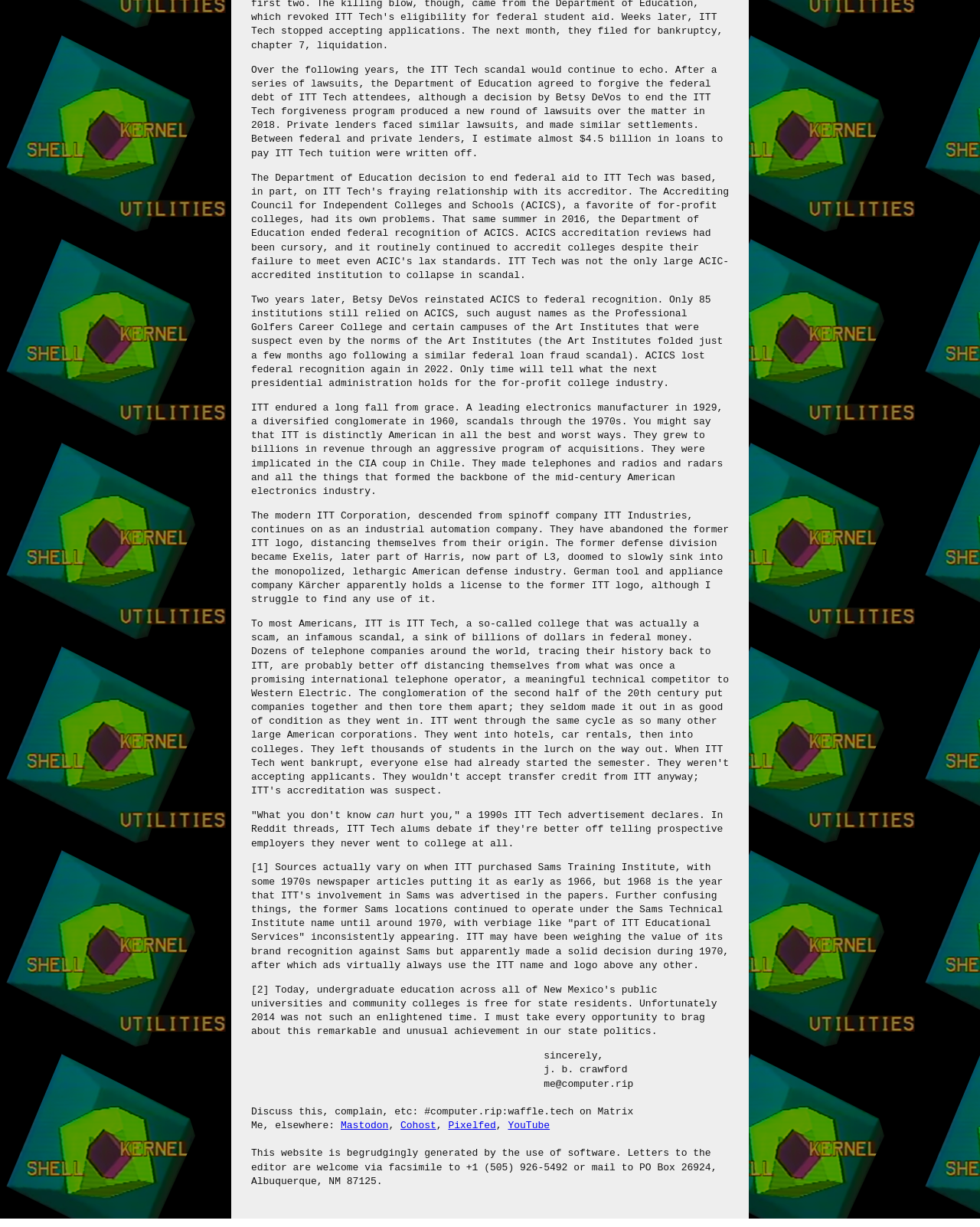What is the name of the company that holds a license to the former ITT logo?
Craft a detailed and extensive response to the question.

The answer can be found in the fourth StaticText element, which mentions 'German tool and appliance company Kärcher apparently holds a license to the former ITT logo, although I struggle to find any use of it.'